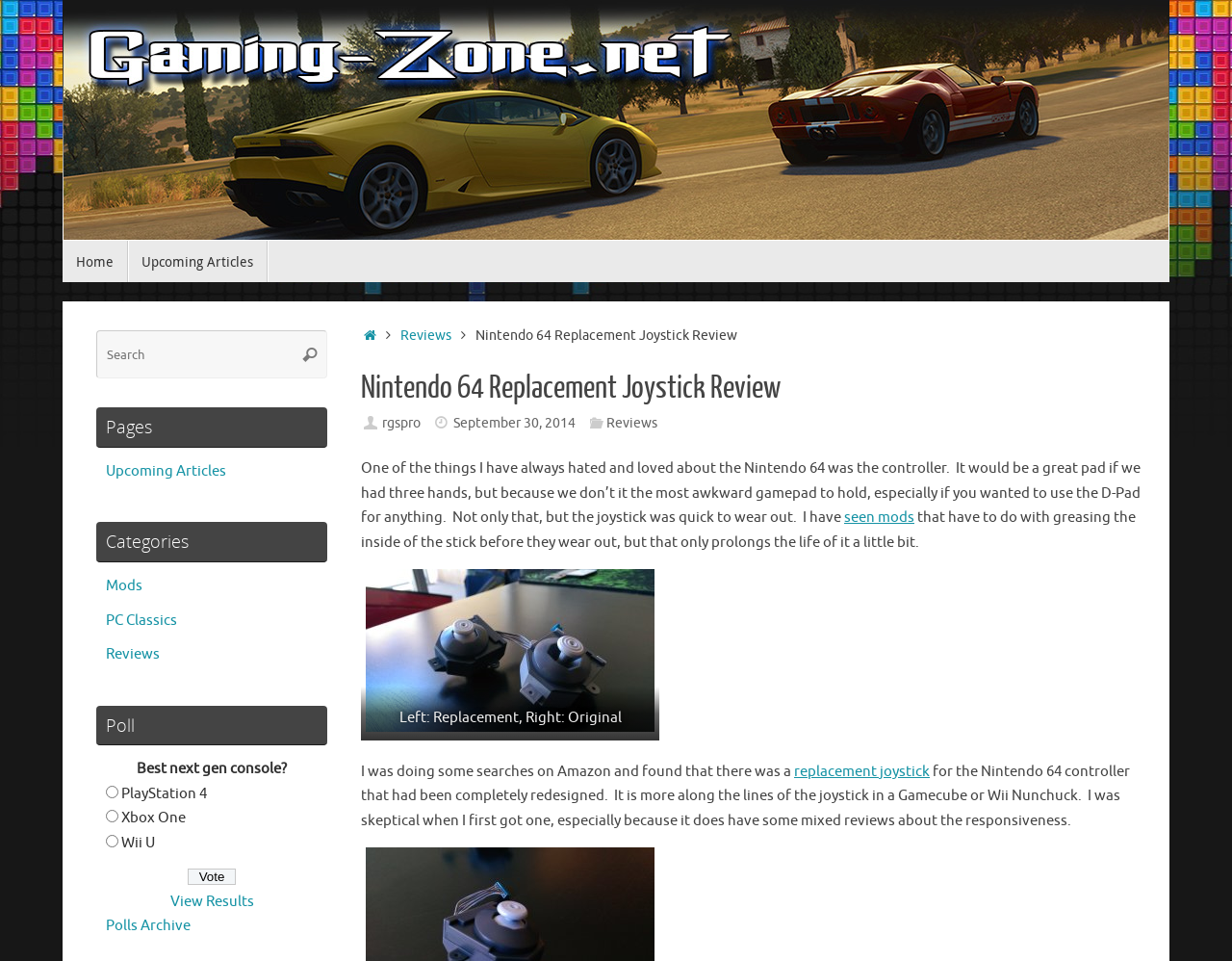Write a detailed summary of the webpage, including text, images, and layout.

This webpage is a review of a Nintendo 64 replacement joystick. At the top, there is a logo image of "Gaming-Zone.net" with a link to the website. Below the logo, there is a link to skip to the content. On the top-left corner, there are navigation links to "Home", "Upcoming Articles", and other sections.

The main content of the webpage is a review article with the title "Nintendo 64 Replacement Joystick Review". The article is written by "rgspro" and was published on September 30, 2014. The review discusses the author's experience with the original Nintendo 64 controller and how they found a replacement joystick on Amazon that has a redesigned joystick similar to those found in Gamecube or Wii Nunchuck controllers.

The article includes an image of the replacement joystick compared to the original, with a caption "Left: Replacement, Right: Original". There are also links to other related articles and mods throughout the review.

On the right side of the webpage, there is a search bar with a button to search for specific content. Below the search bar, there are links to different sections of the website, including "Pages", "Categories", and "Poll". The "Categories" section includes links to "Mods", "PC Classics", and "Reviews". The "Poll" section asks users to vote for the best next-gen console, with options for PlayStation 4, Xbox One, and Wii U.

Overall, the webpage is a review of a specific product, with related links and content on the side.